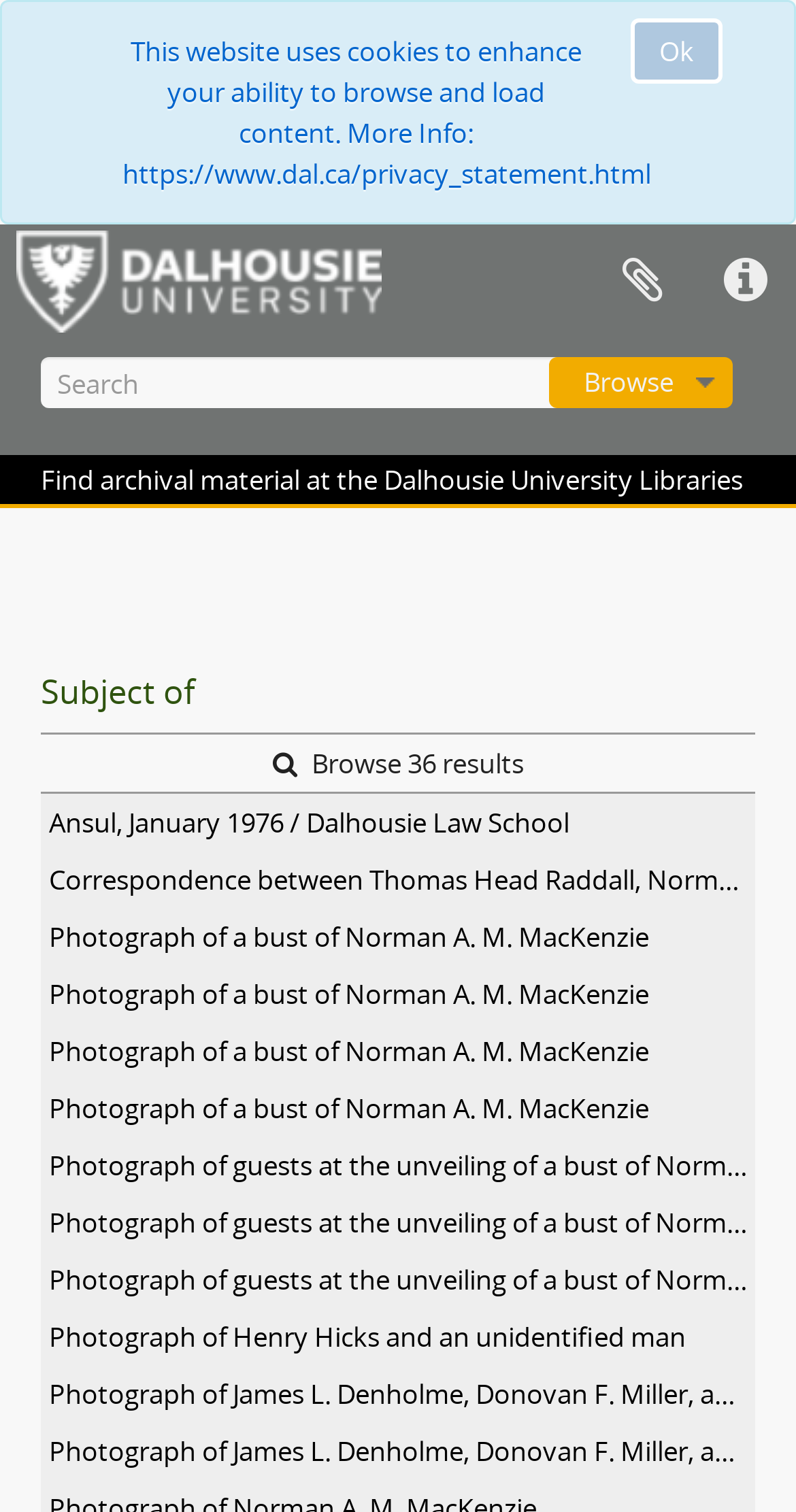How many quick links are available?
Can you give a detailed and elaborate answer to the question?

I found a button with a quick link icon, but it is not expanded, so I cannot determine the number of quick links available.